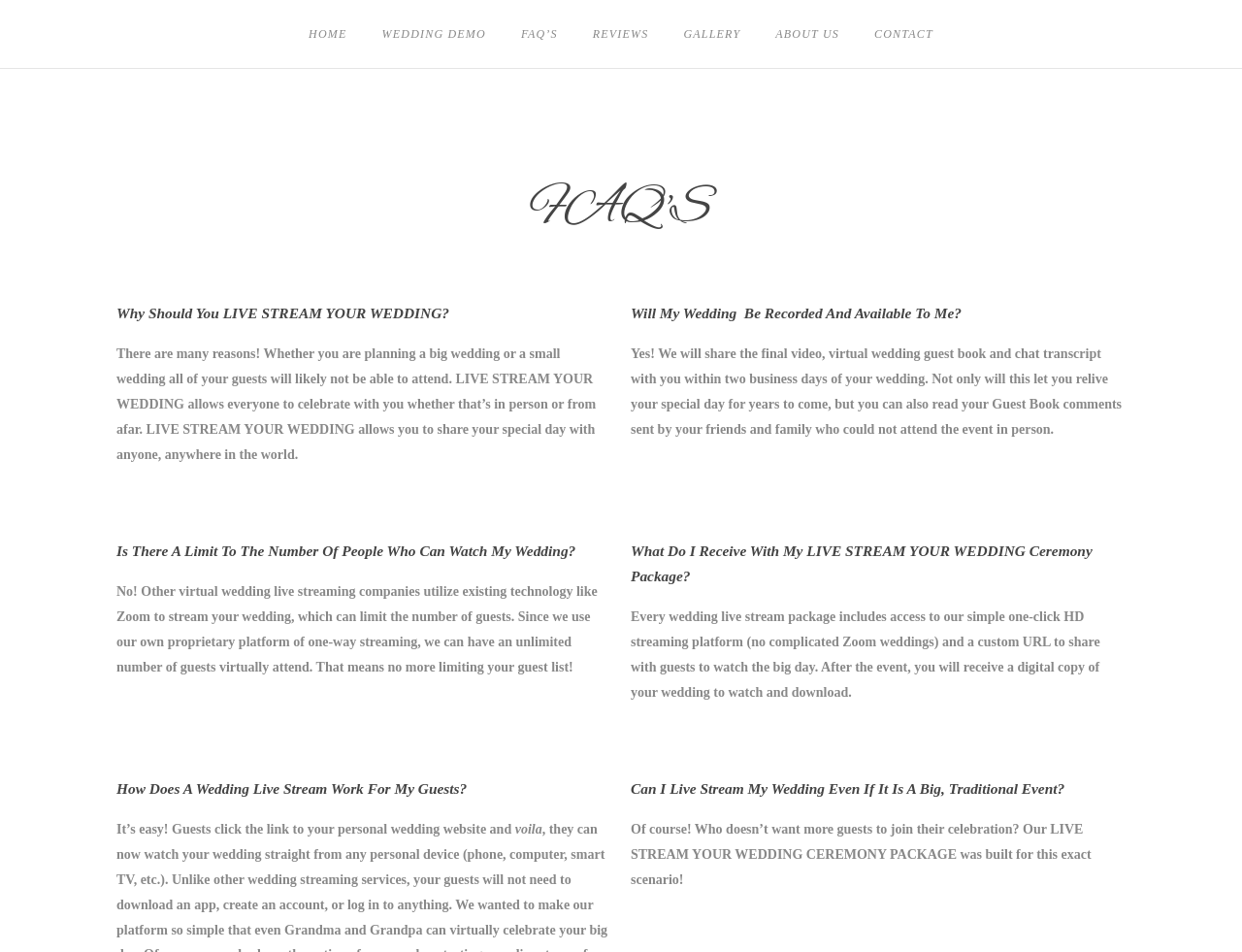Determine the bounding box coordinates of the section to be clicked to follow the instruction: "Click on the 'FAQ’S' link". The coordinates should be given as four float numbers between 0 and 1, formatted as [left, top, right, bottom].

[0.419, 0.025, 0.449, 0.046]